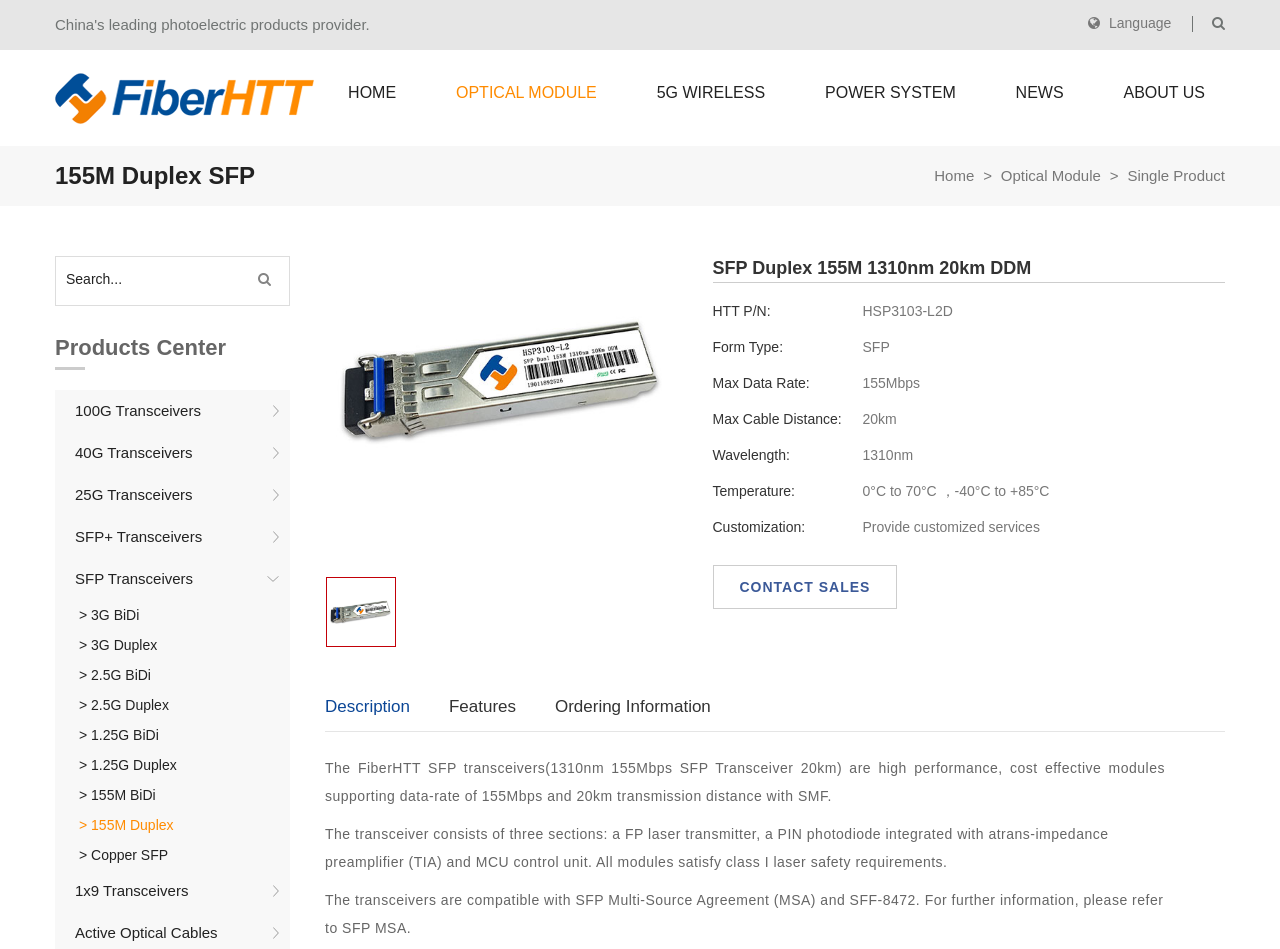Determine the bounding box coordinates of the clickable element to achieve the following action: 'View blog'. Provide the coordinates as four float values between 0 and 1, formatted as [left, top, right, bottom].

None